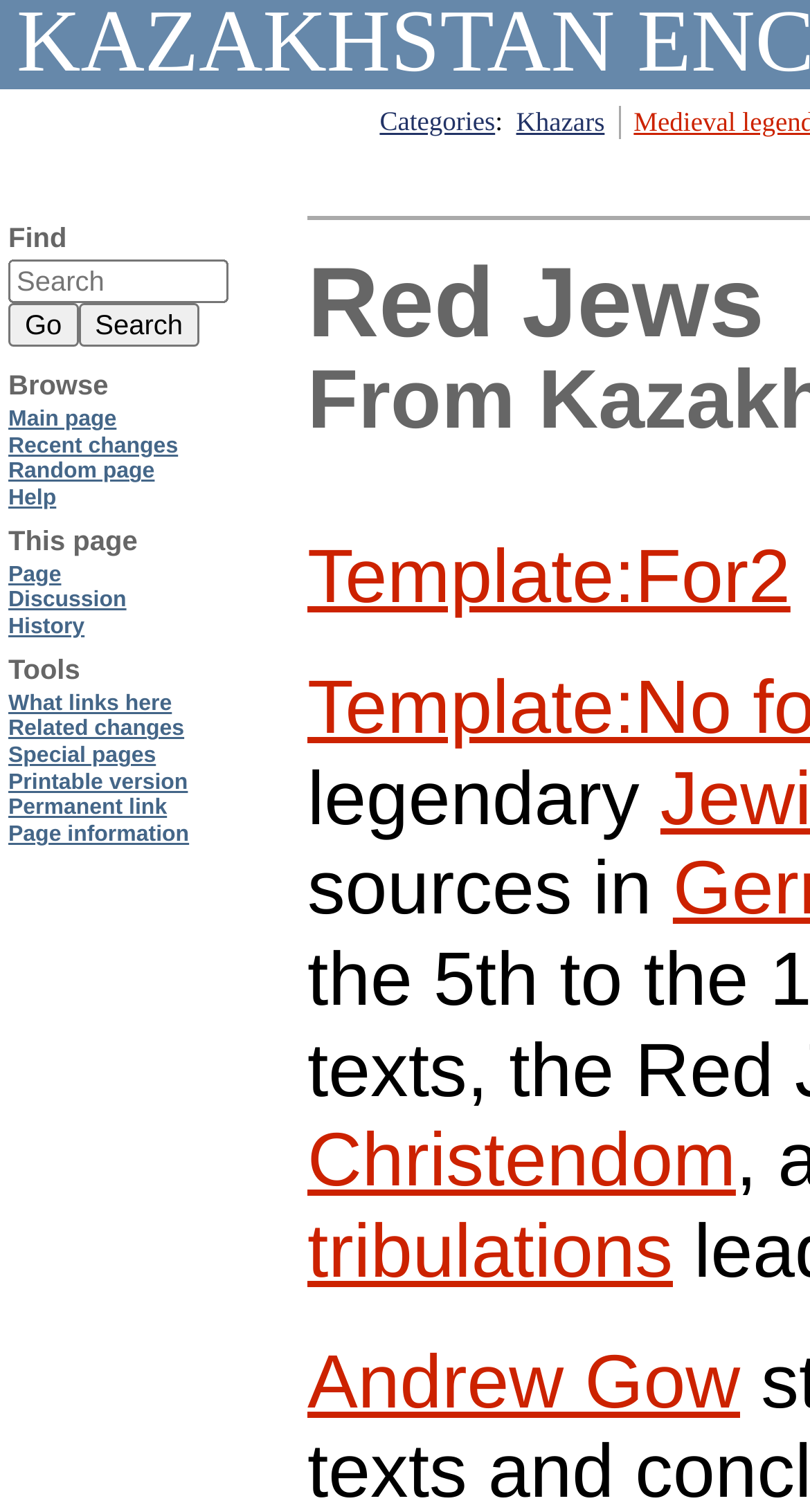Given the element description: "Printable version", predict the bounding box coordinates of this UI element. The coordinates must be four float numbers between 0 and 1, given as [left, top, right, bottom].

[0.01, 0.509, 0.232, 0.525]